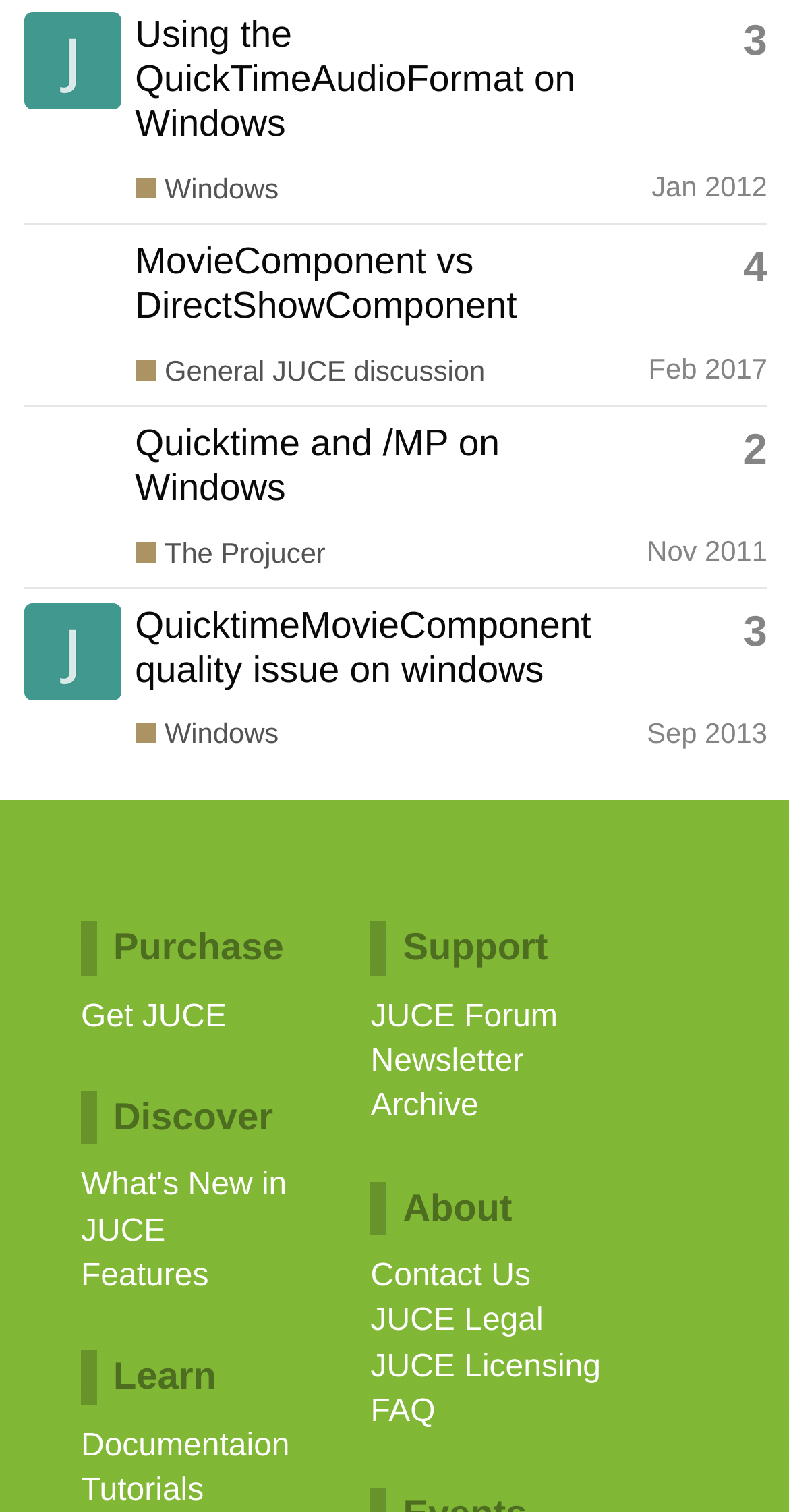Identify the bounding box coordinates of the clickable region to carry out the given instruction: "Get JUCE".

[0.103, 0.658, 0.287, 0.688]